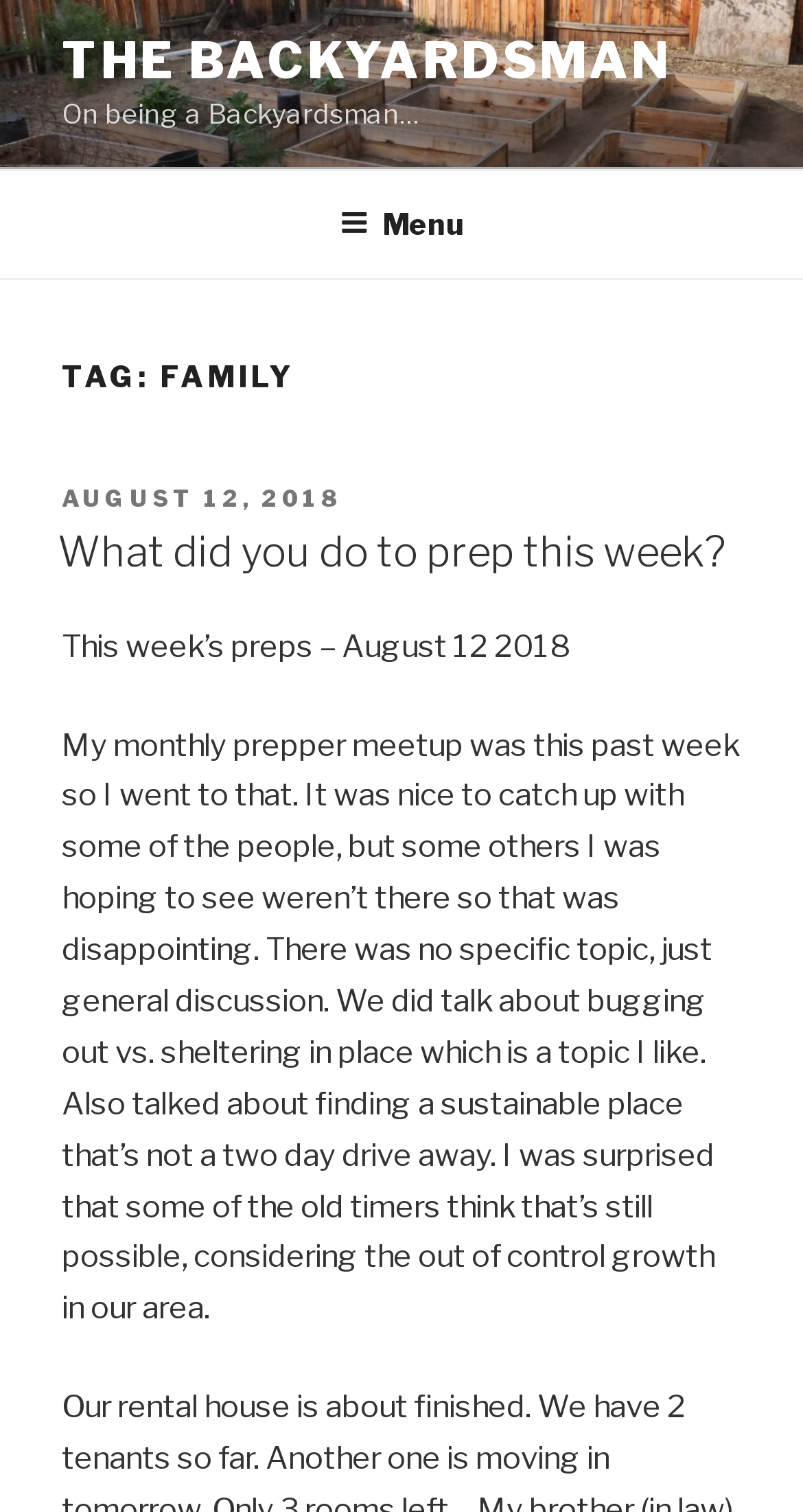Generate a thorough caption that explains the contents of the webpage.

The webpage is about a personal blog, specifically a post about the author's experience as a "Backyardsman" and their weekly preps. At the top of the page, there is a link to the blog's title, "THE BACKYARDSMAN", and a brief introduction, "On being a Backyardsman…". 

Below the introduction, there is a navigation menu, "Top Menu", which contains a button labeled "Menu" that can be expanded to reveal more options. 

The main content of the page is divided into sections, with a heading "TAG: FAMILY" at the top. This section contains a subheading "POSTED ON" with a date "AUGUST 12, 2018" linked to a specific post. 

Below the date, there is a question "What did you do to prep this week?" which is also a link to a related post. The main article follows, titled "This week’s preps – August 12 2018", which describes the author's experience at a prepper meetup, discussing topics such as bugging out vs. sheltering in place and finding a sustainable place to live.